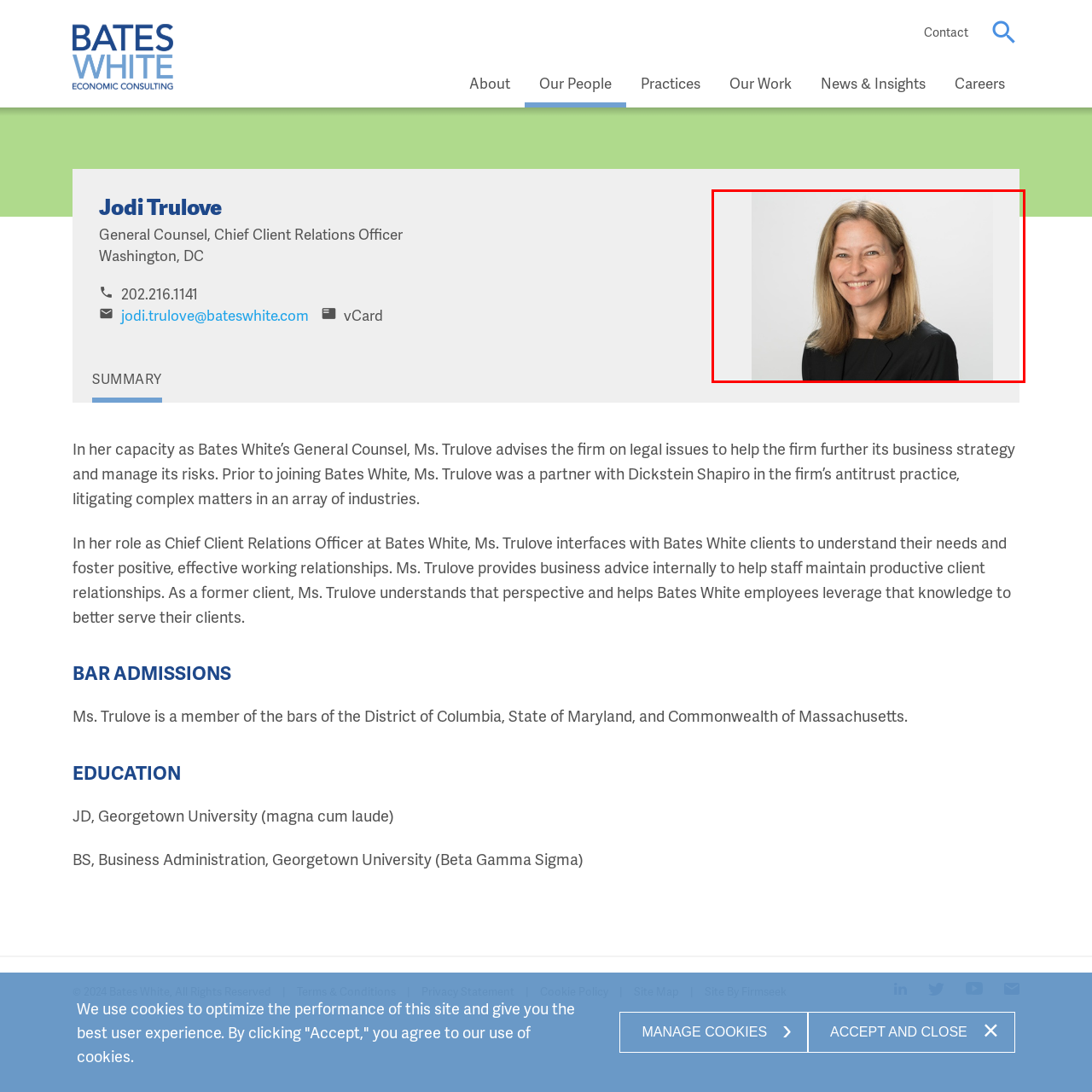Elaborate on the scene depicted inside the red bounding box.

The image features Jodi Trulove, a professional with a warm and approachable demeanor, smiling confidently at the camera. She has long, straight hair and is dressed in a black blazer, exuding a polished and professional appearance. The background is neutral, further accentuating her features and attire. Jodi serves as the General Counsel and Chief Client Relations Officer at Bates White, where she advises on legal matters and fosters client relationships, showcasing her multifaceted role within the firm.